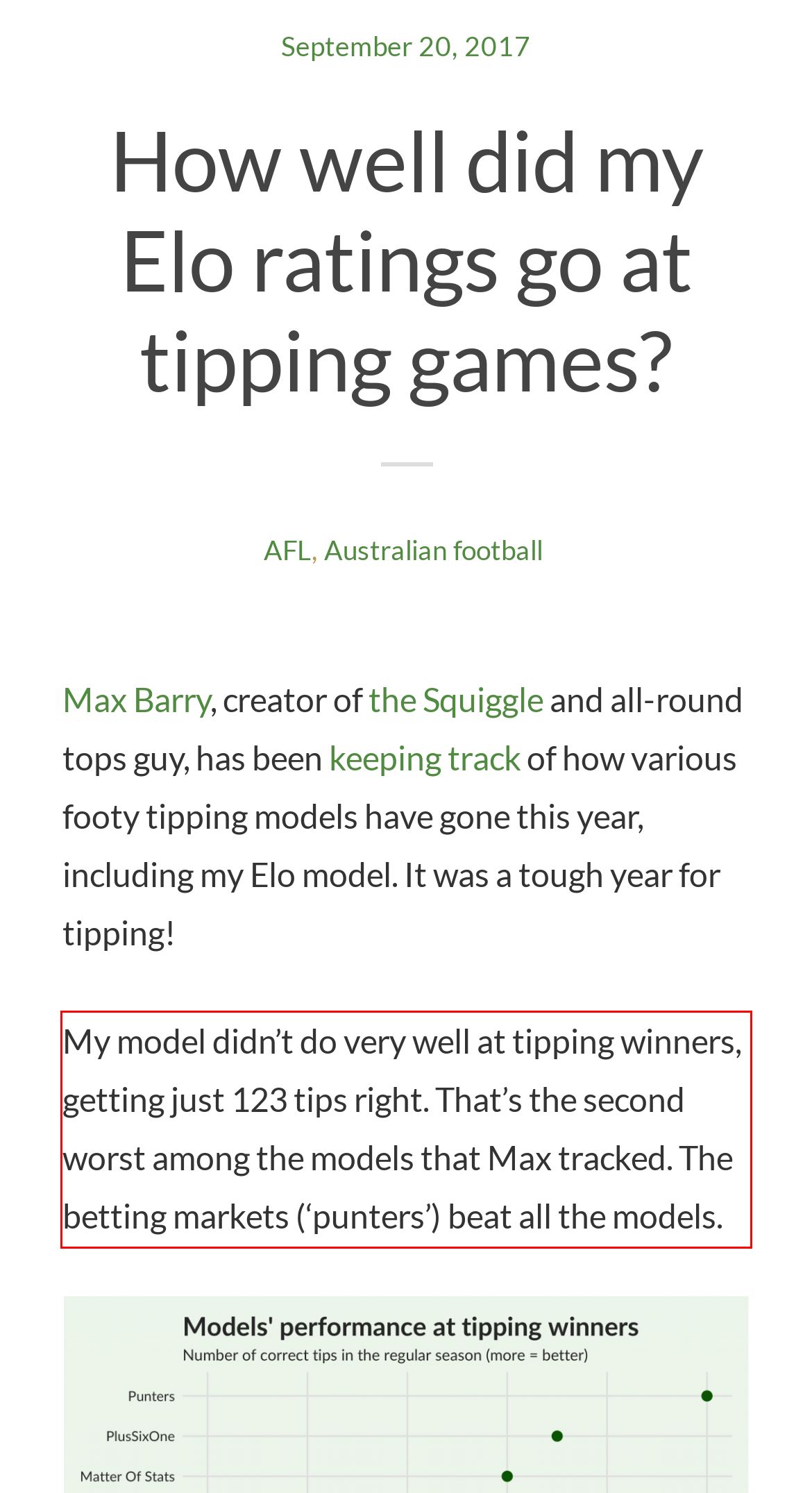Perform OCR on the text inside the red-bordered box in the provided screenshot and output the content.

My model didn’t do very well at tipping winners, getting just 123 tips right. That’s the second worst among the models that Max tracked. The betting markets (‘punters’) beat all the models.